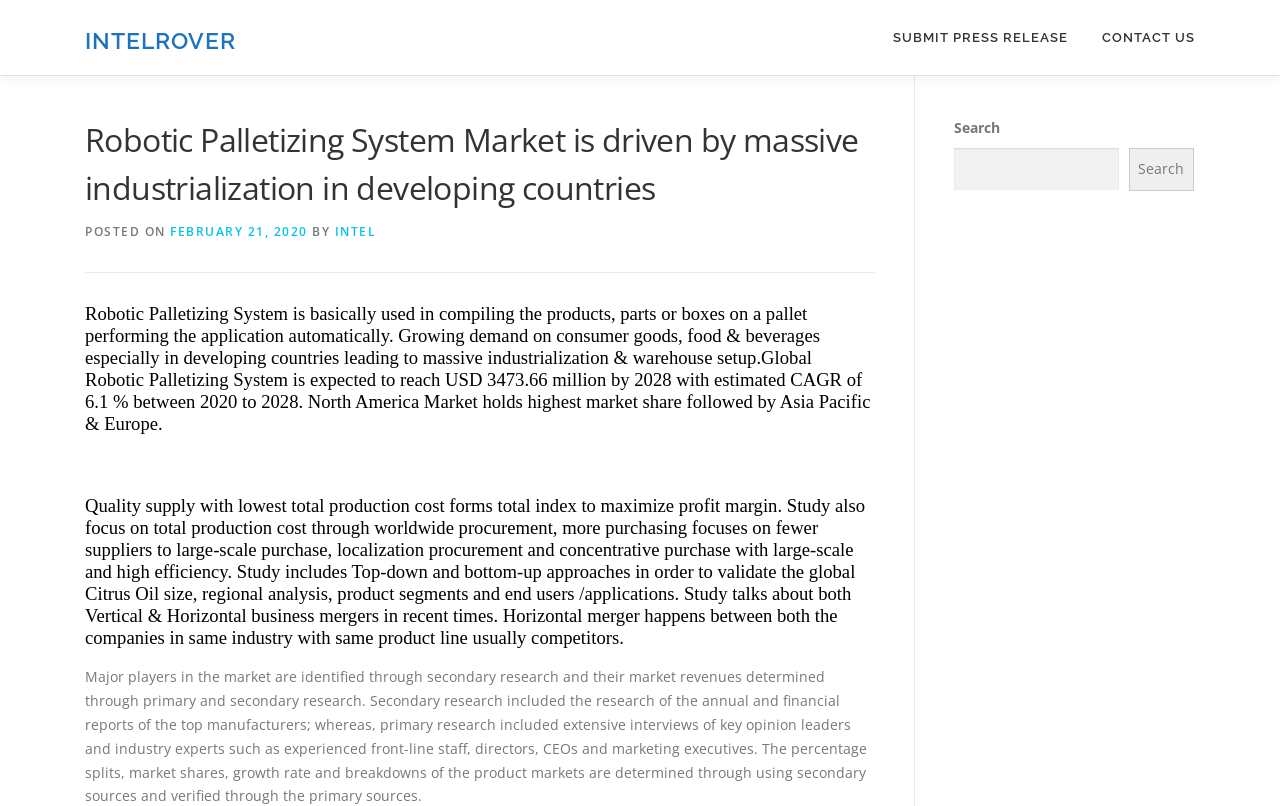Can you extract the headline from the webpage for me?

Robotic Palletizing System Market is driven by massive industrialization in developing countries